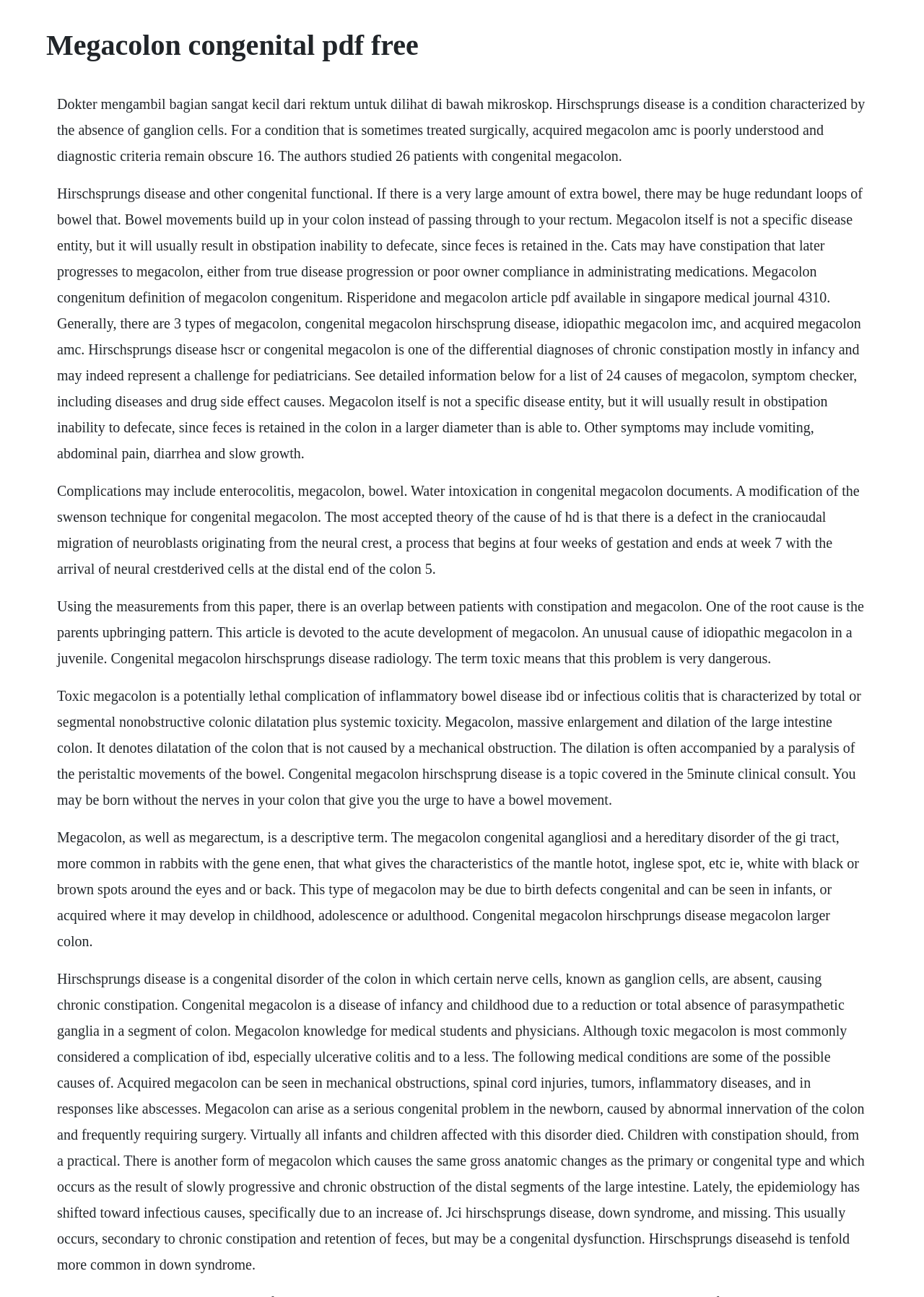Please respond in a single word or phrase: 
What is toxic megacolon?

A potentially lethal complication of inflammatory bowel disease